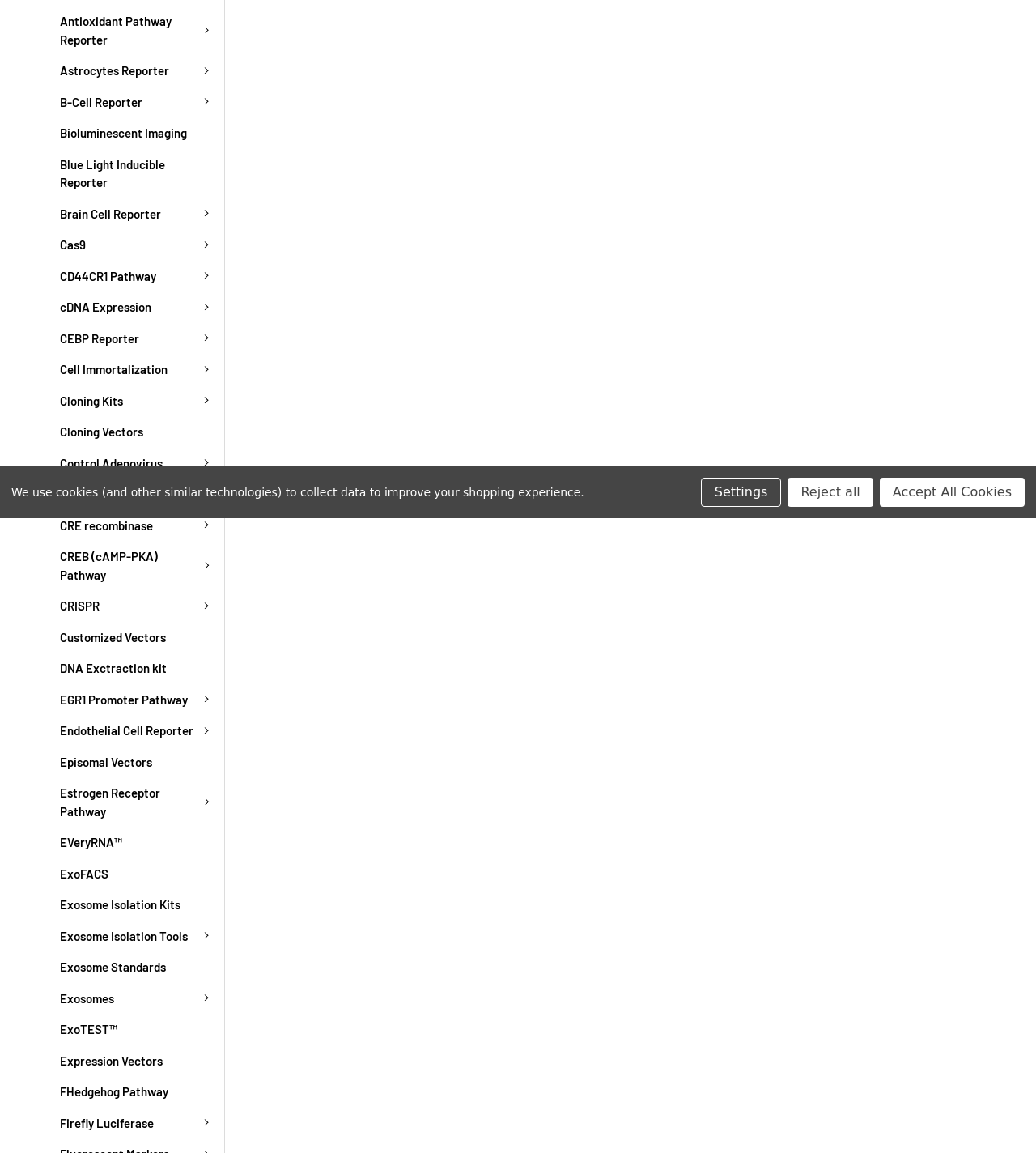Calculate the bounding box coordinates of the UI element given the description: "Control Adenovirus".

[0.044, 0.4, 0.217, 0.427]